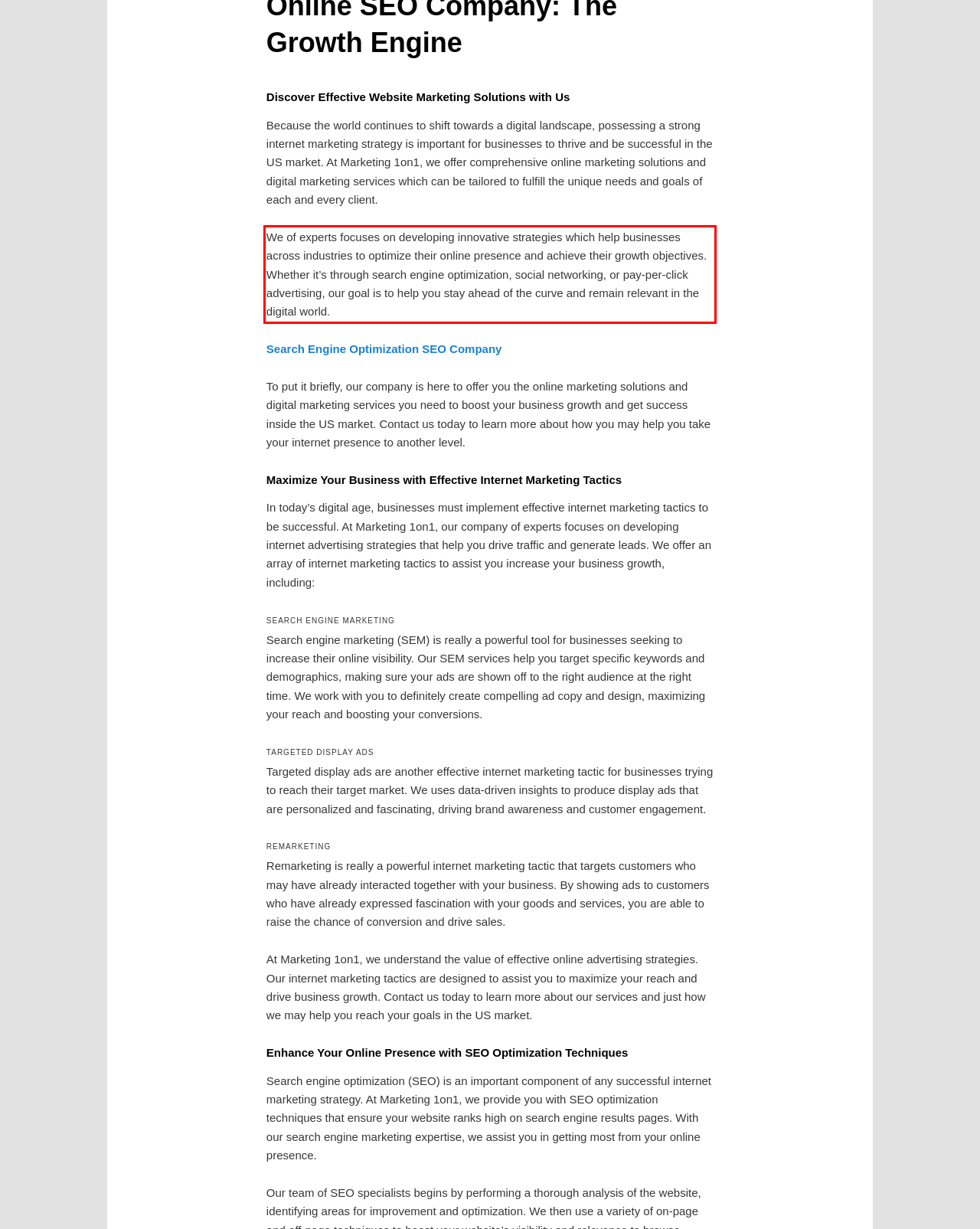Observe the screenshot of the webpage that includes a red rectangle bounding box. Conduct OCR on the content inside this red bounding box and generate the text.

We of experts focuses on developing innovative strategies which help businesses across industries to optimize their online presence and achieve their growth objectives. Whether it’s through search engine optimization, social networking, or pay-per-click advertising, our goal is to help you stay ahead of the curve and remain relevant in the digital world.